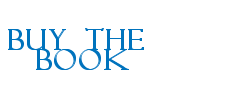What is the book 'Laughing Pilgrims' celebrated for?
Based on the image, answer the question with as much detail as possible.

According to the caption, the book 'Laughing Pilgrims' is celebrated for its humor and insights into spirituality, suggesting that it is a book that intertwines joy and spiritual reflection.